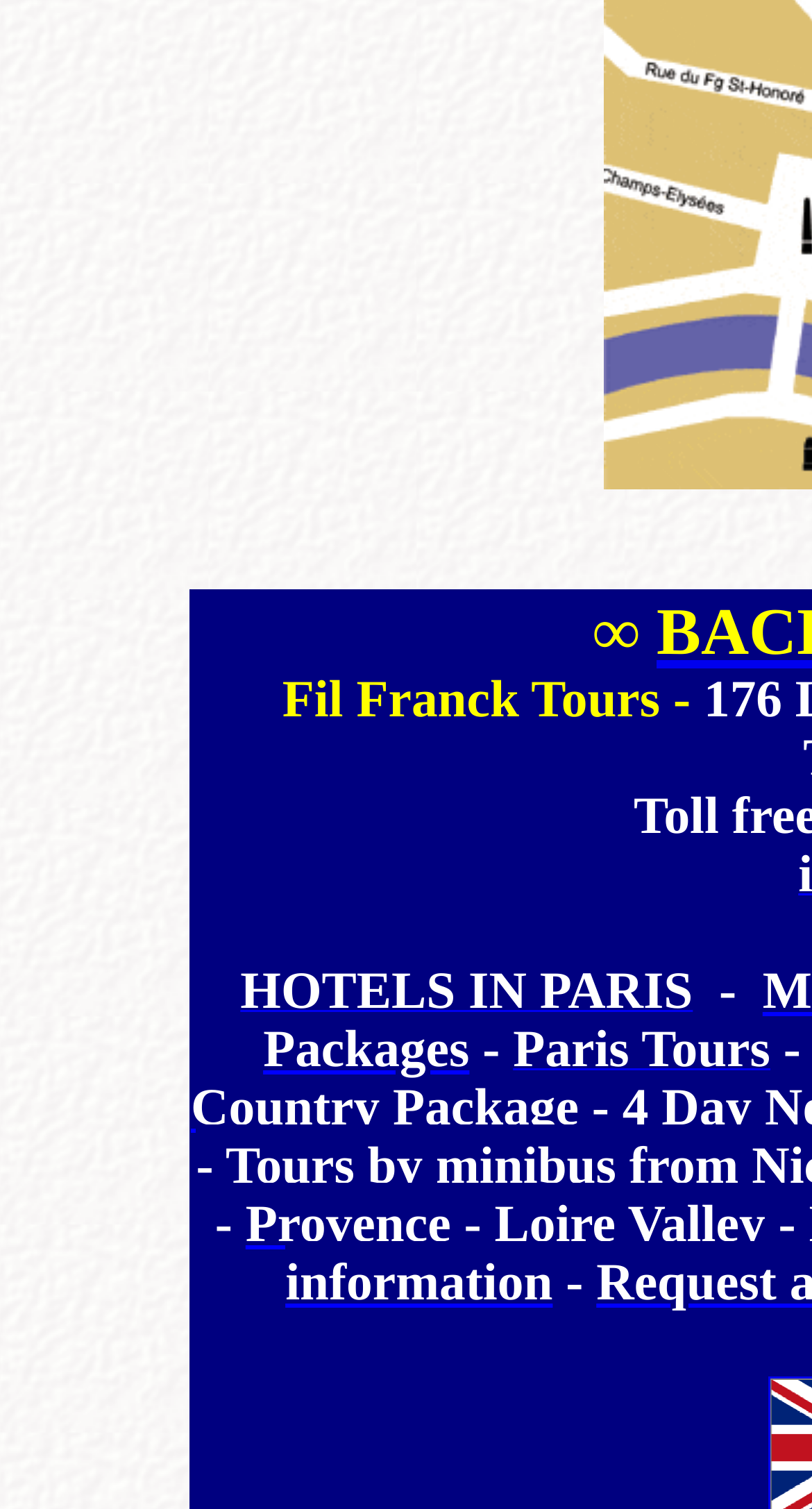Using the format (top-left x, top-left y, bottom-right x, bottom-right y), provide the bounding box coordinates for the described UI element. All values should be floating point numbers between 0 and 1: HOTELS IN PARIS

[0.296, 0.65, 0.853, 0.673]